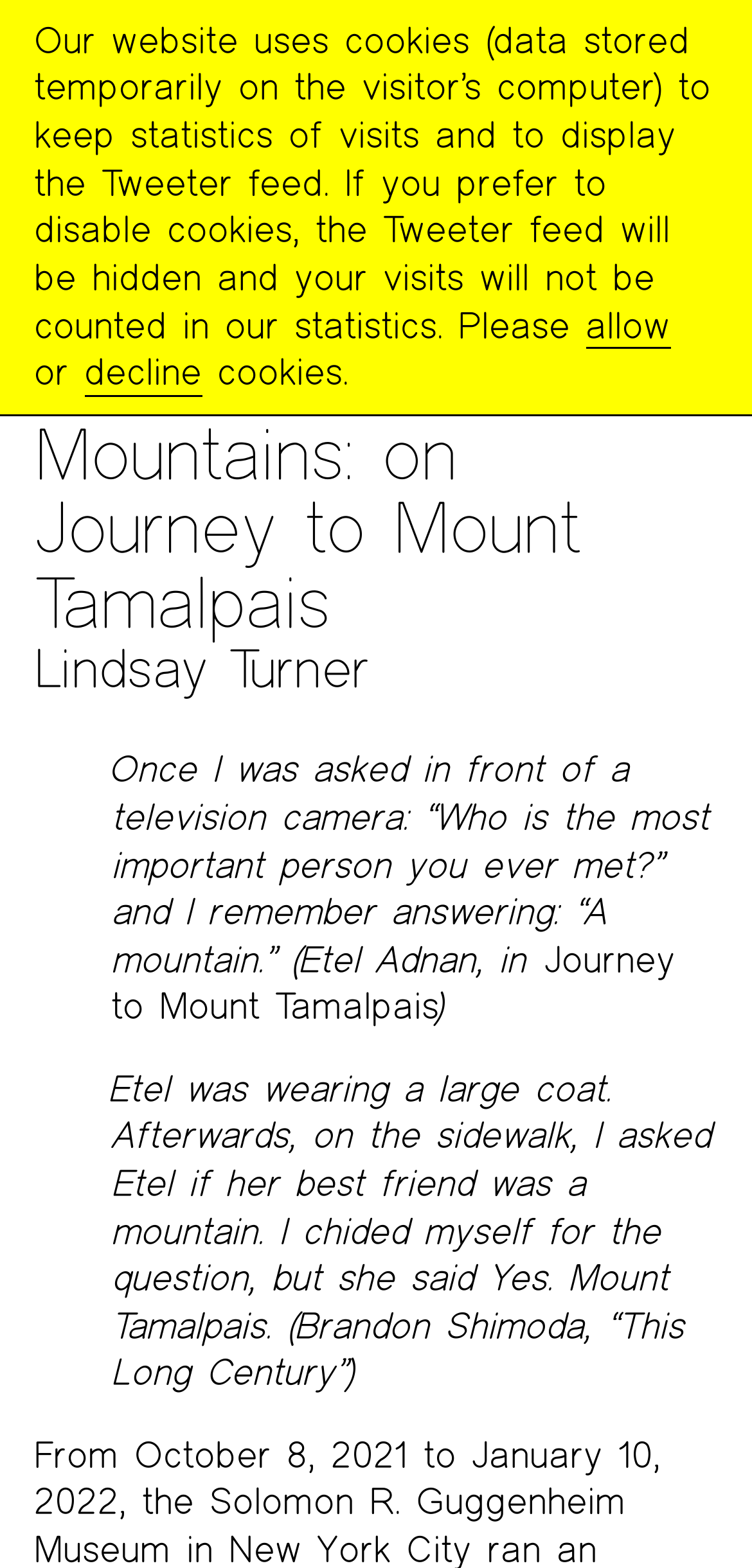Generate the title text from the webpage.

The Poetry Project